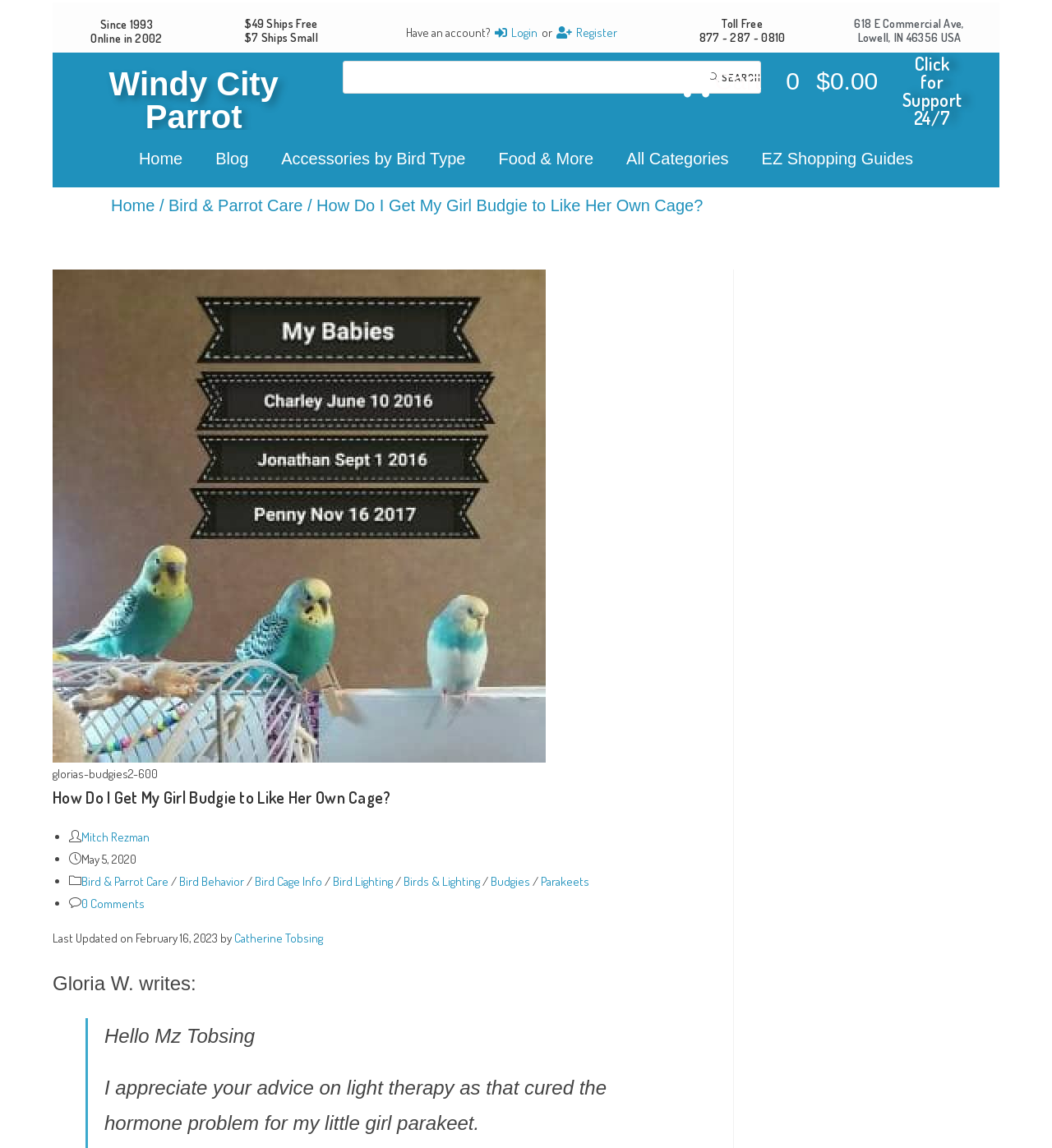Kindly respond to the following question with a single word or a brief phrase: 
Who wrote the article 'How Do I Get My Girl Budgie to Like Her Own Cage?'?

Mitch Rezman